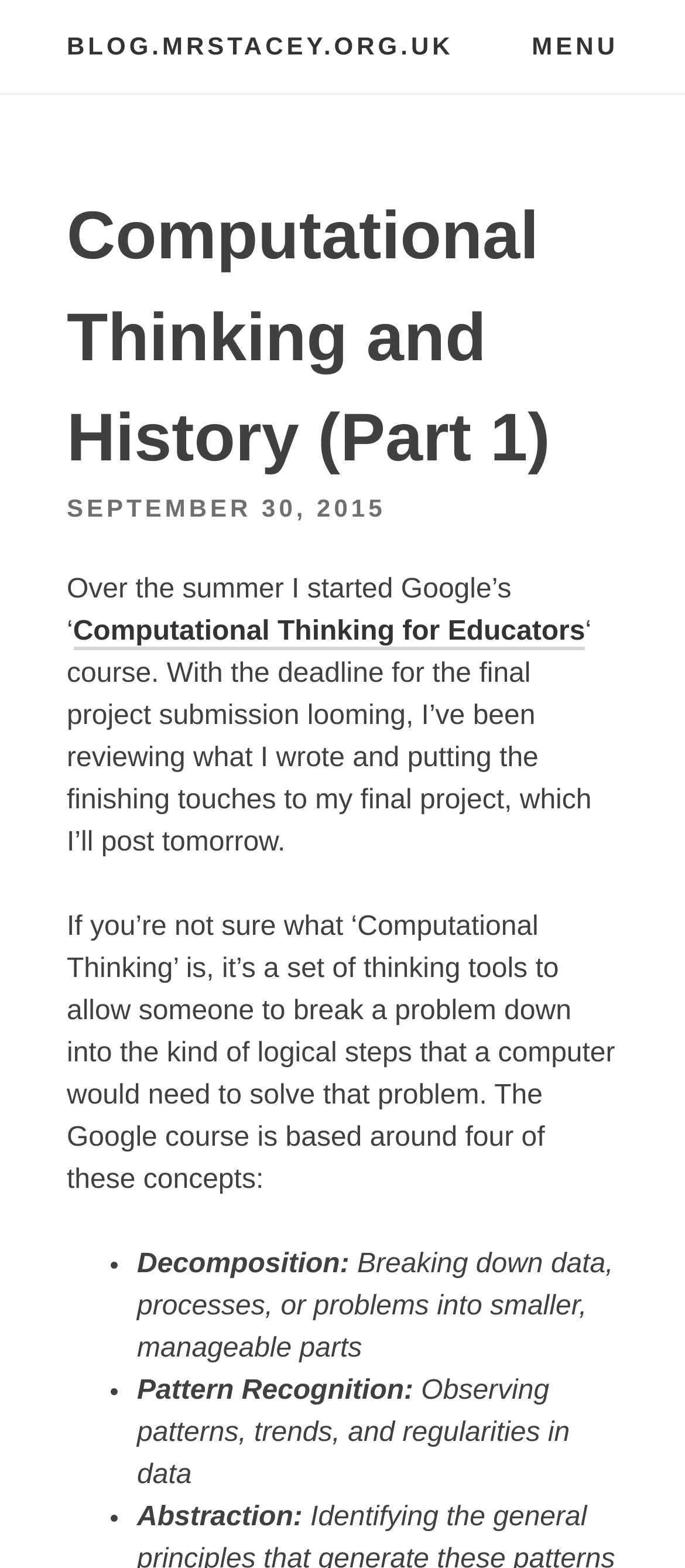When was the blog post published?
Please answer the question with a single word or phrase, referencing the image.

September 30, 2015